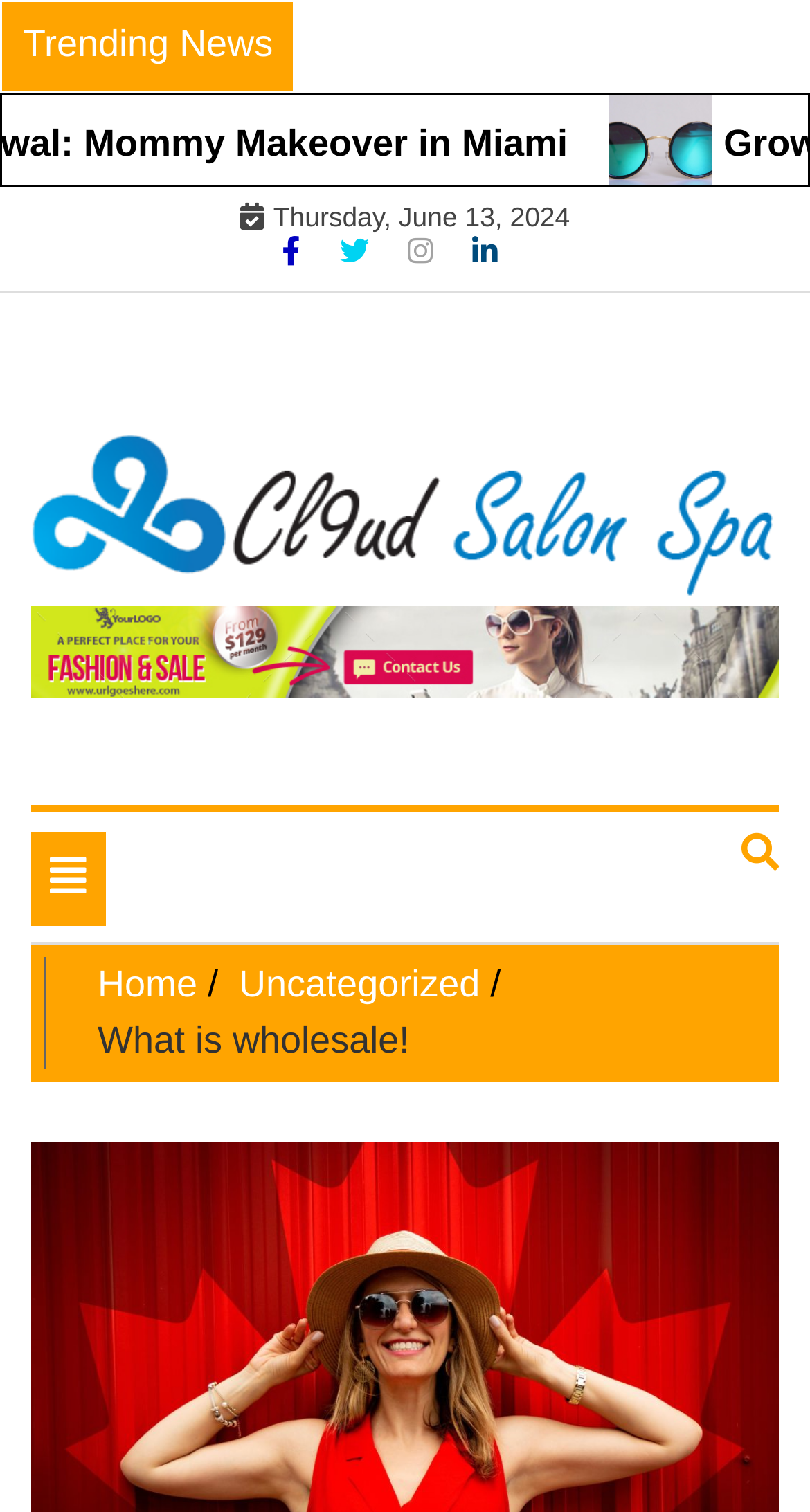Based on the provided description, "title="Linkedin"", find the bounding box of the corresponding UI element in the screenshot.

[0.583, 0.155, 0.614, 0.177]